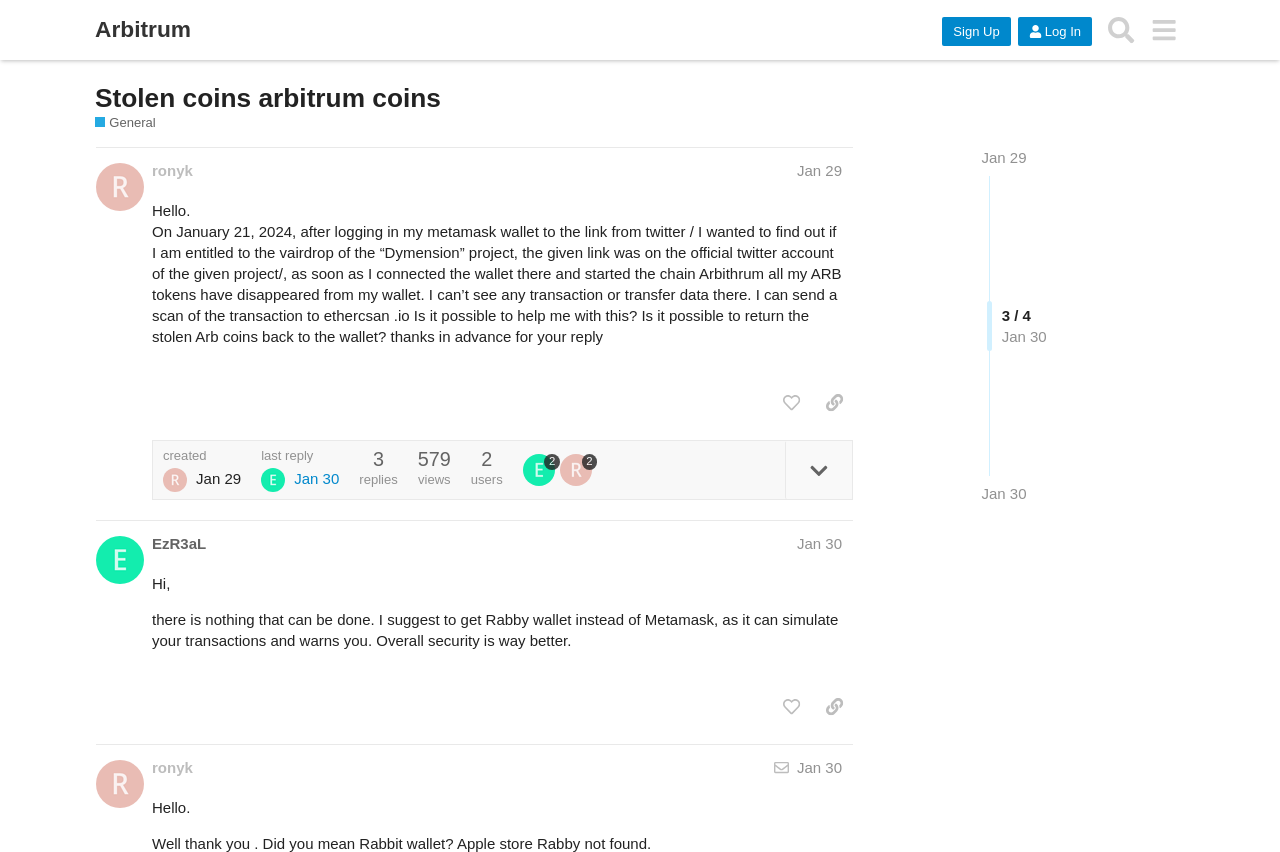Based on the image, please respond to the question with as much detail as possible:
How many replies are there to the first post?

The number of replies to the first post is indicated by the text 'replies' followed by the number '579'.